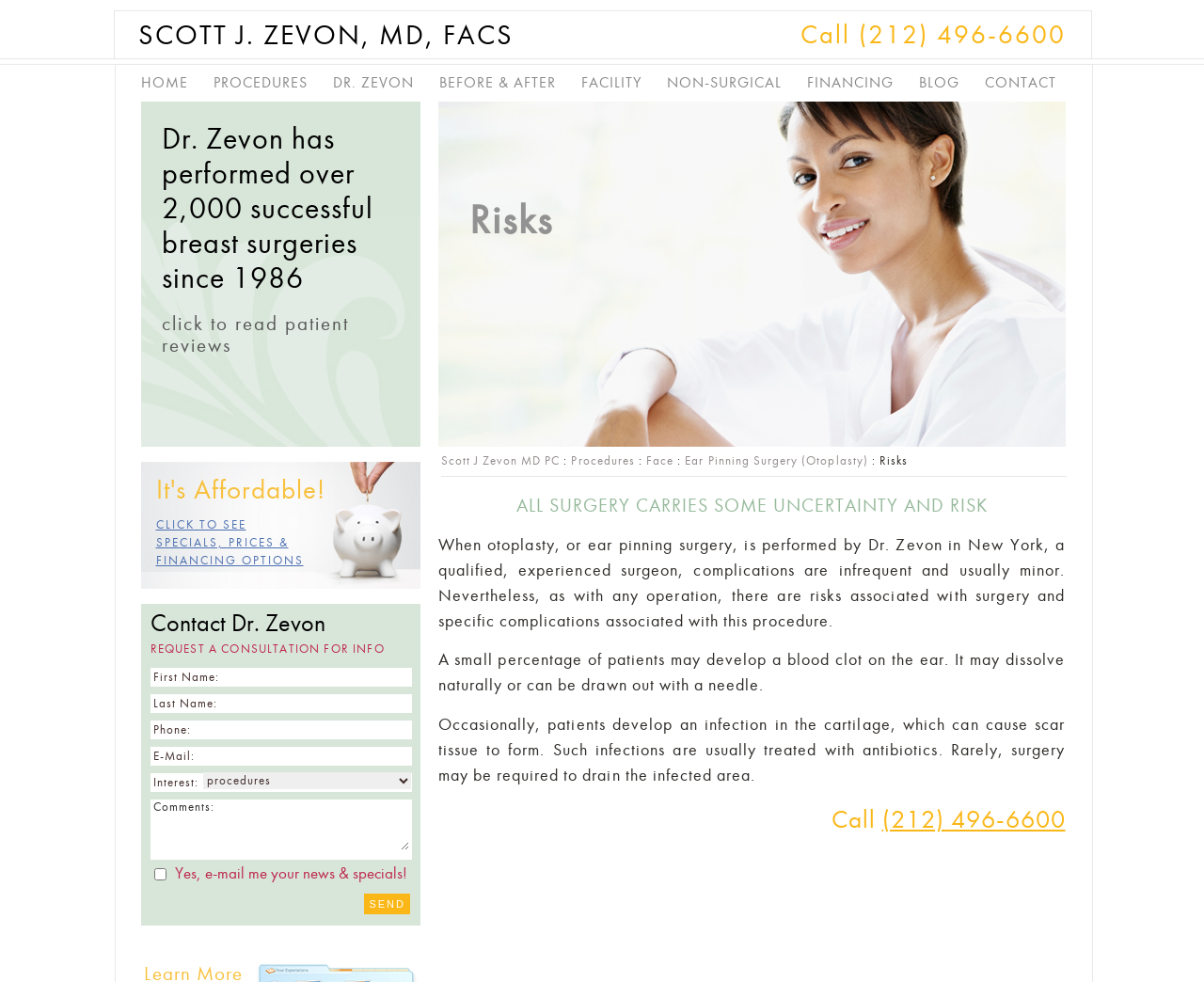Identify and generate the primary title of the webpage.

ALL SURGERY CARRIES SOME UNCERTAINTY AND RISK